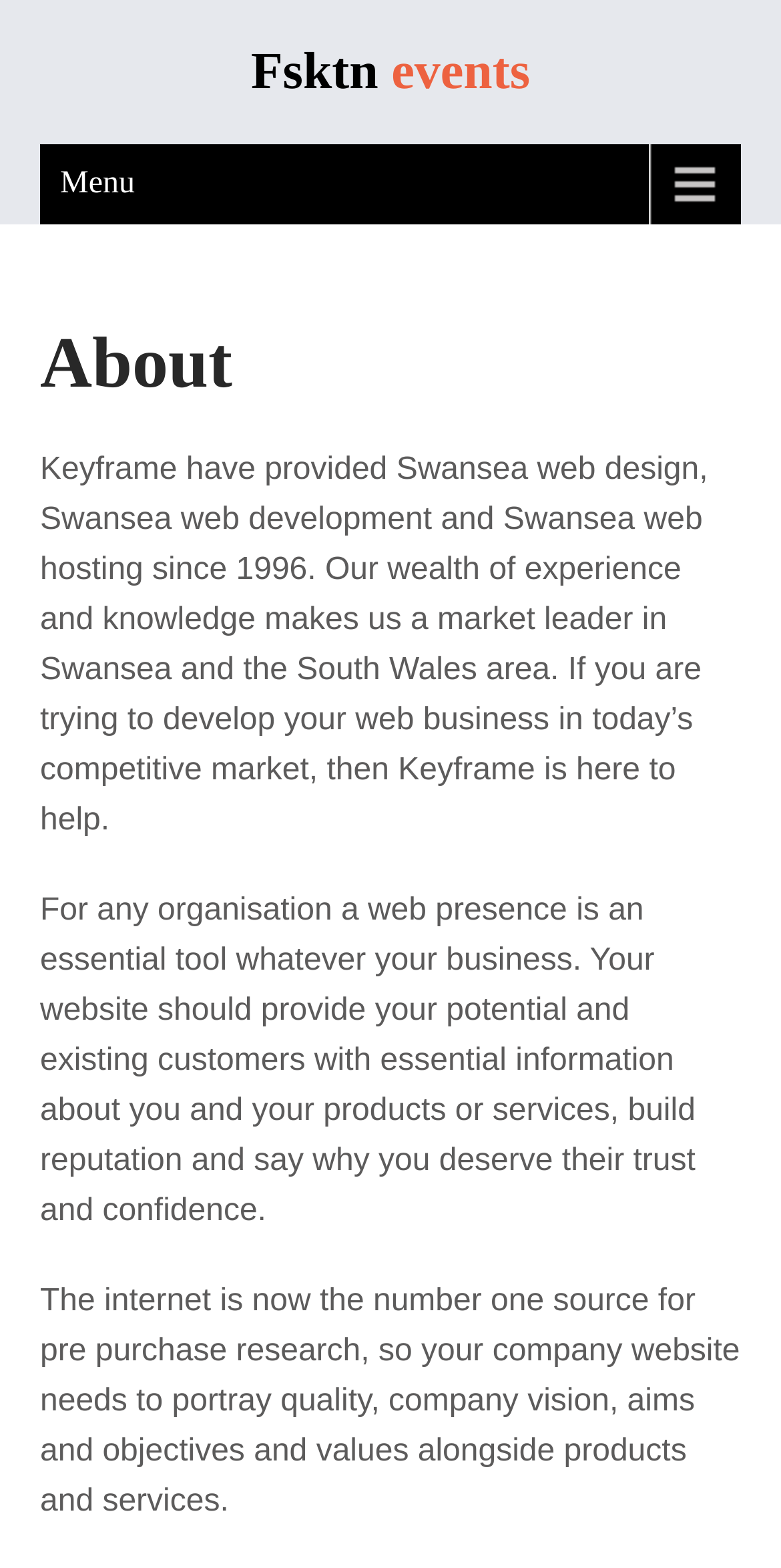Provide a one-word or short-phrase answer to the question:
What is the primary source for pre-purchase research?

the internet